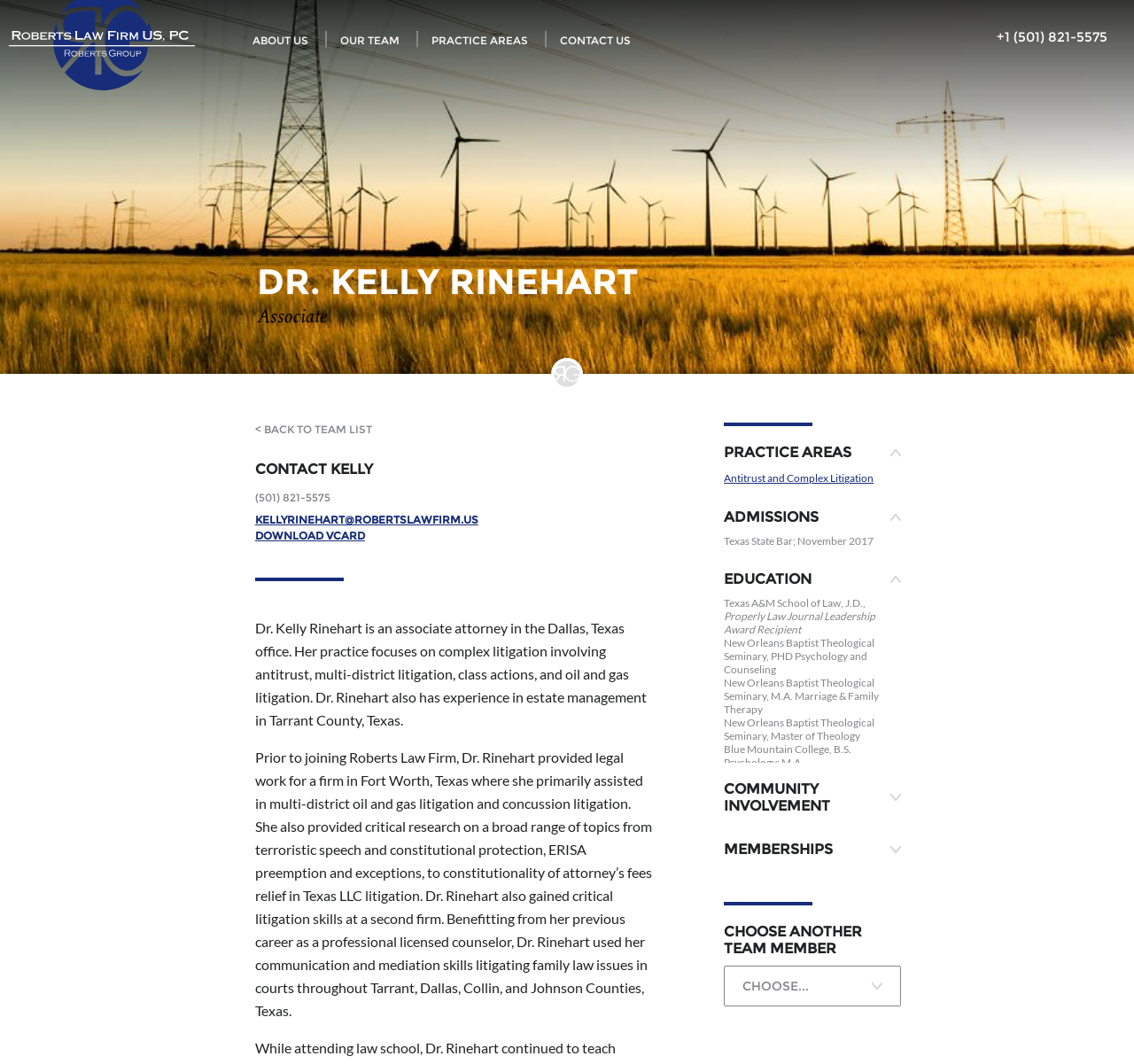Locate the bounding box coordinates of the region to be clicked to comply with the following instruction: "Click the DOWNLOAD VCARD link". The coordinates must be four float numbers between 0 and 1, in the form [left, top, right, bottom].

[0.225, 0.497, 0.576, 0.51]